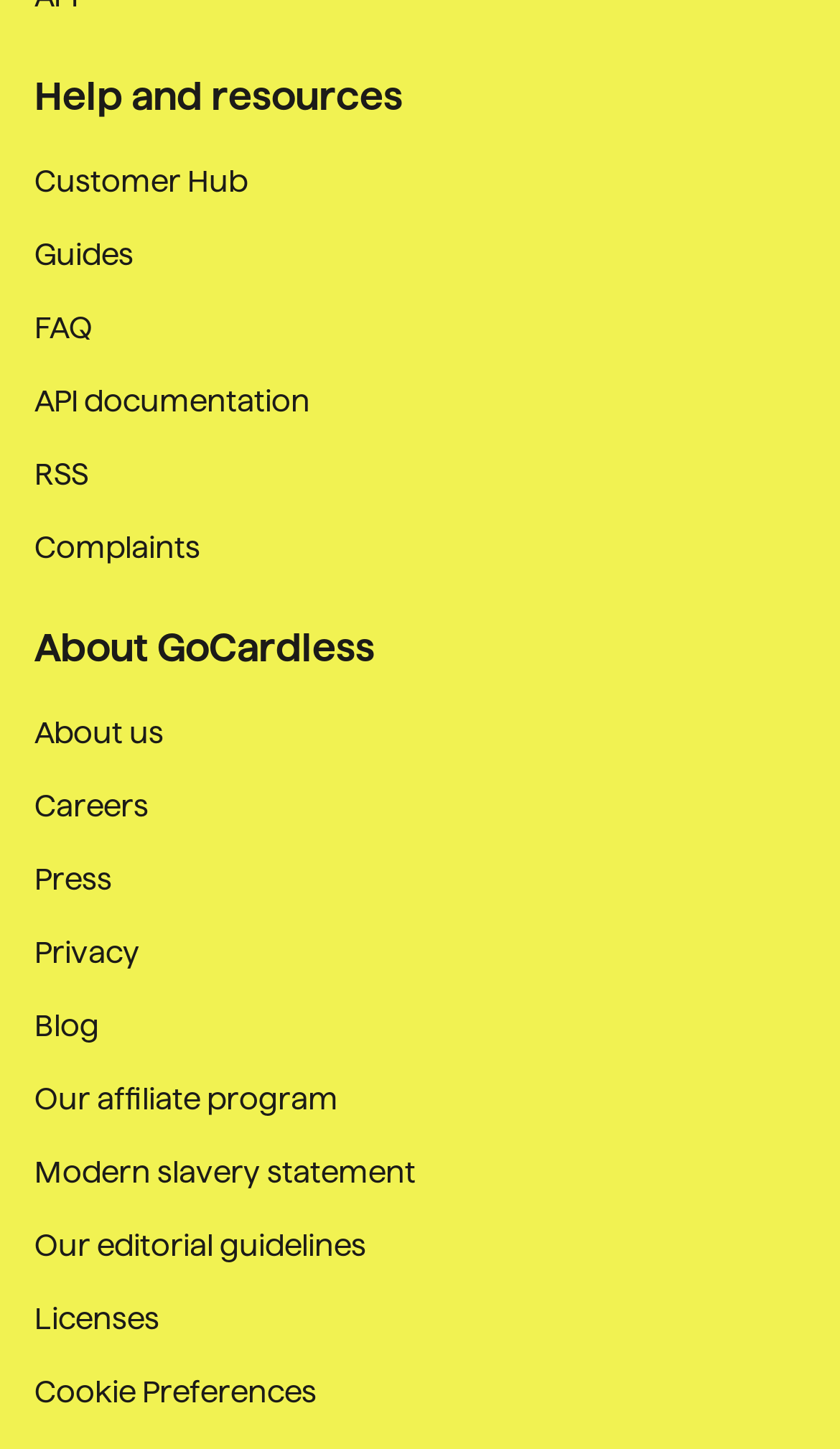What is the first link in the navigation menu?
Identify the answer in the screenshot and reply with a single word or phrase.

Customer Hub